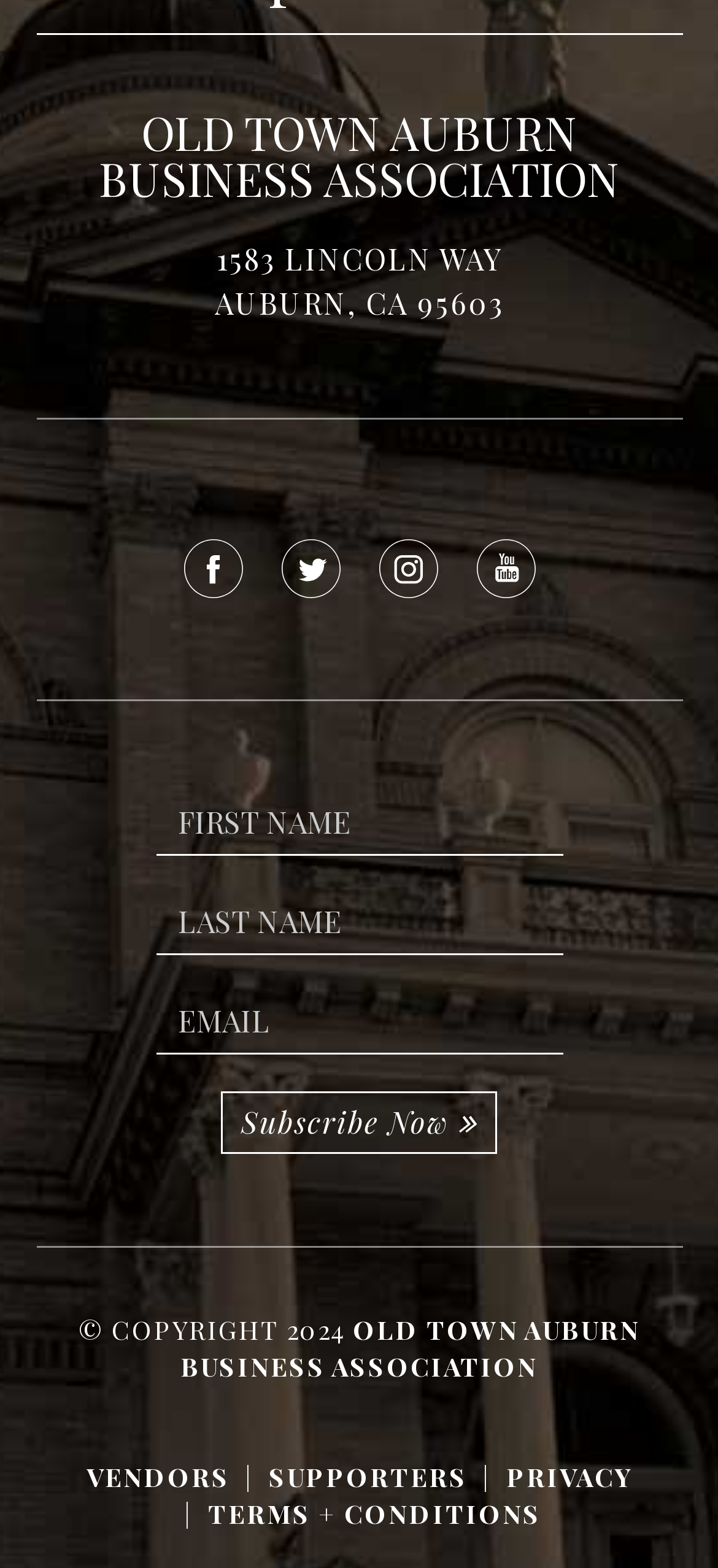Find the coordinates for the bounding box of the element with this description: "Cookie Policy".

None